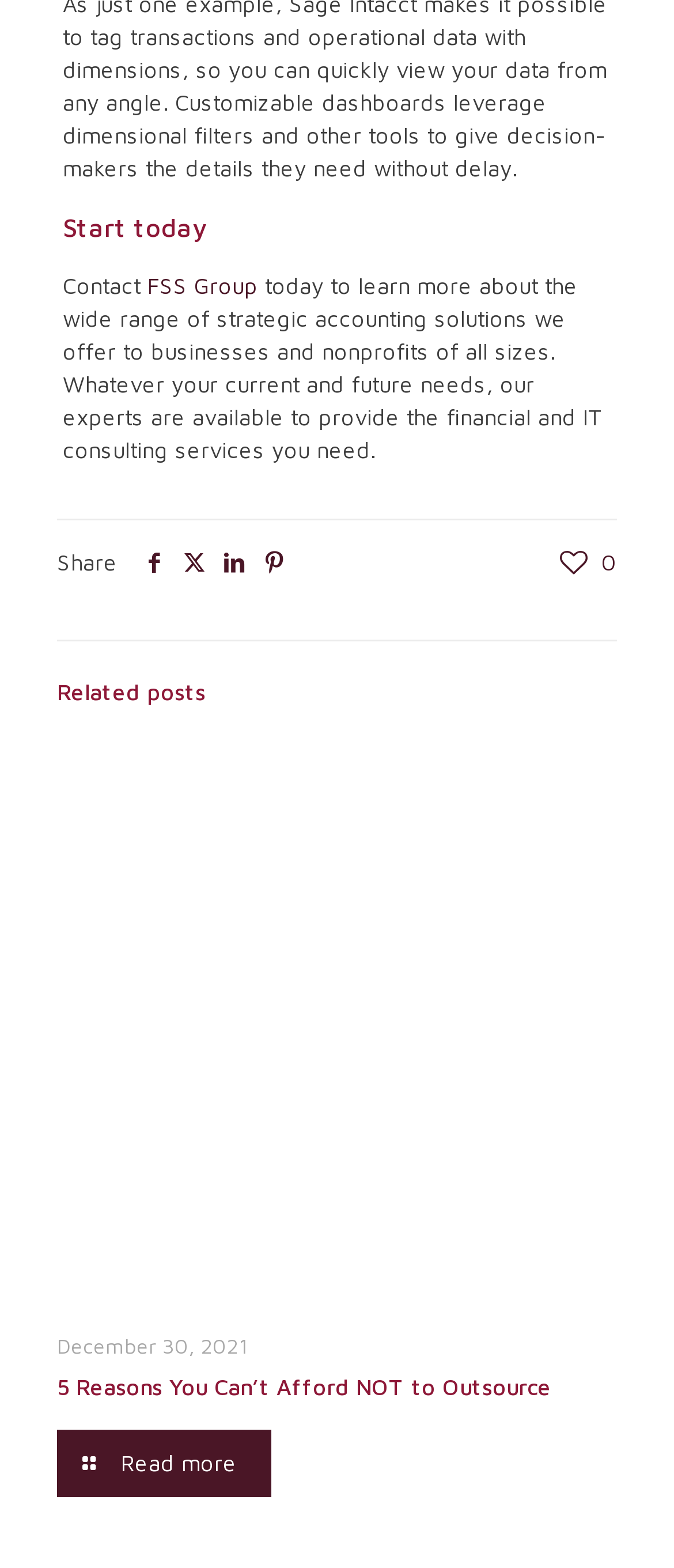Calculate the bounding box coordinates of the UI element given the description: "Read more".

[0.085, 0.912, 0.403, 0.955]